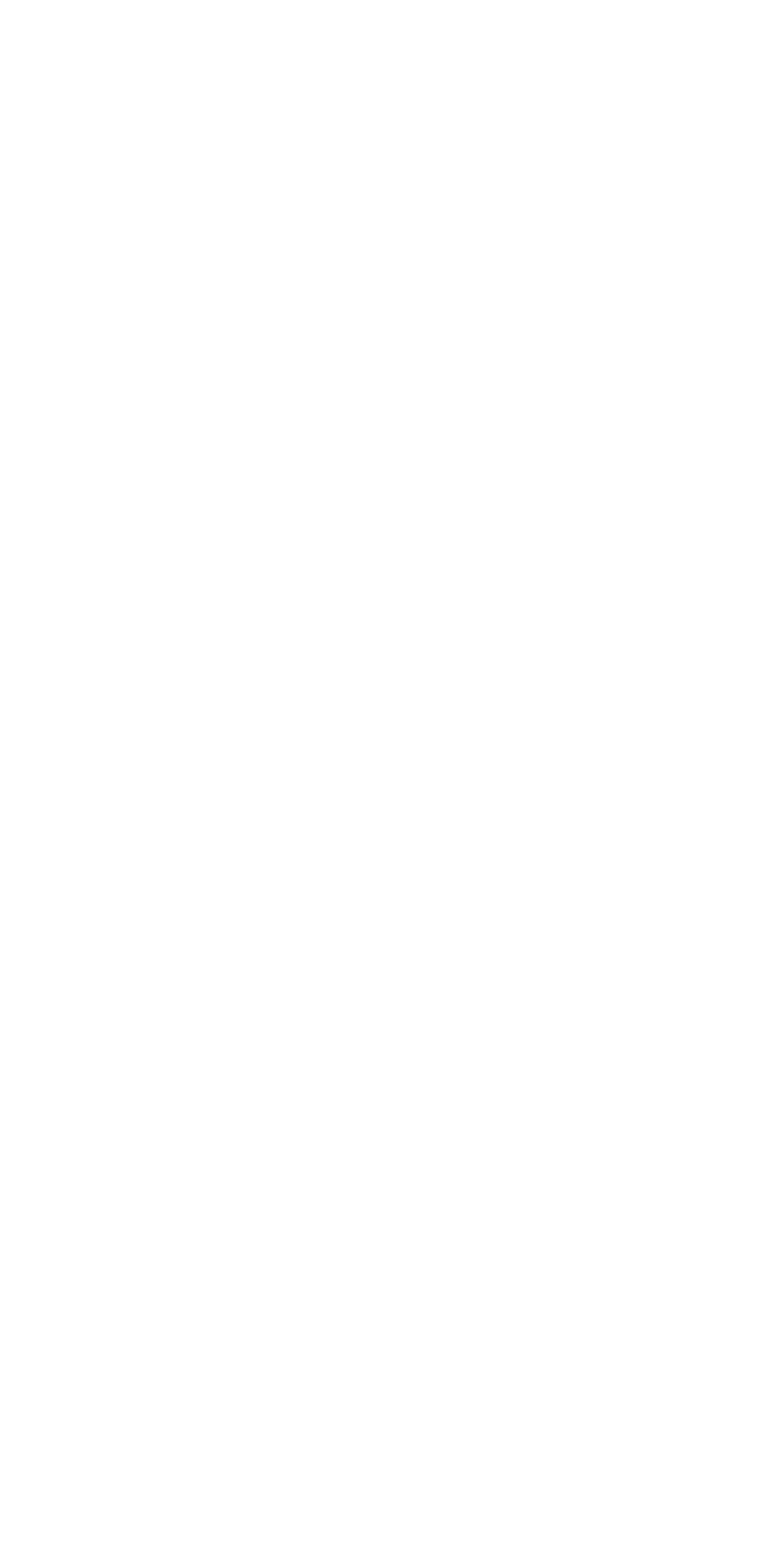Based on what you see in the screenshot, provide a thorough answer to this question: What is the position of the link 'March 2019'?

After comparing the y1 and y2 coordinates of the links, I found that the link 'March 2019' is located in the middle of the list.